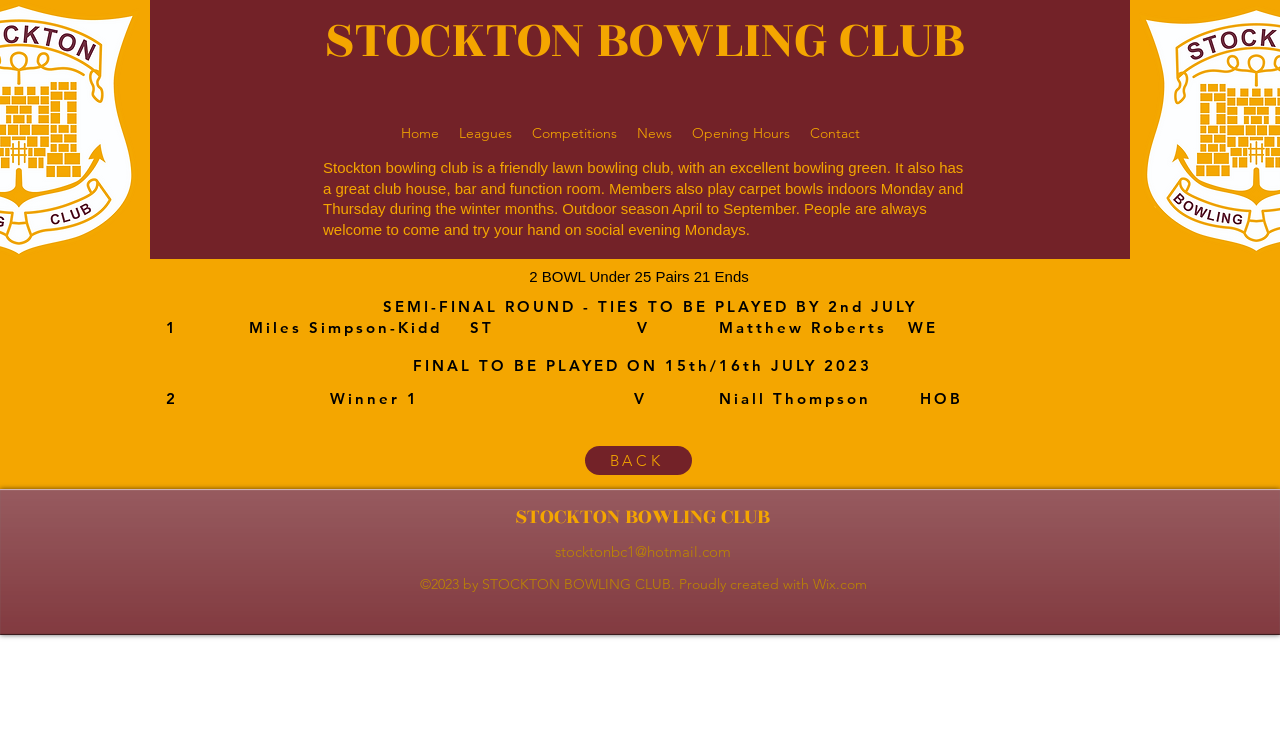Identify the bounding box coordinates for the region of the element that should be clicked to carry out the instruction: "go back". The bounding box coordinates should be four float numbers between 0 and 1, i.e., [left, top, right, bottom].

[0.457, 0.609, 0.541, 0.649]